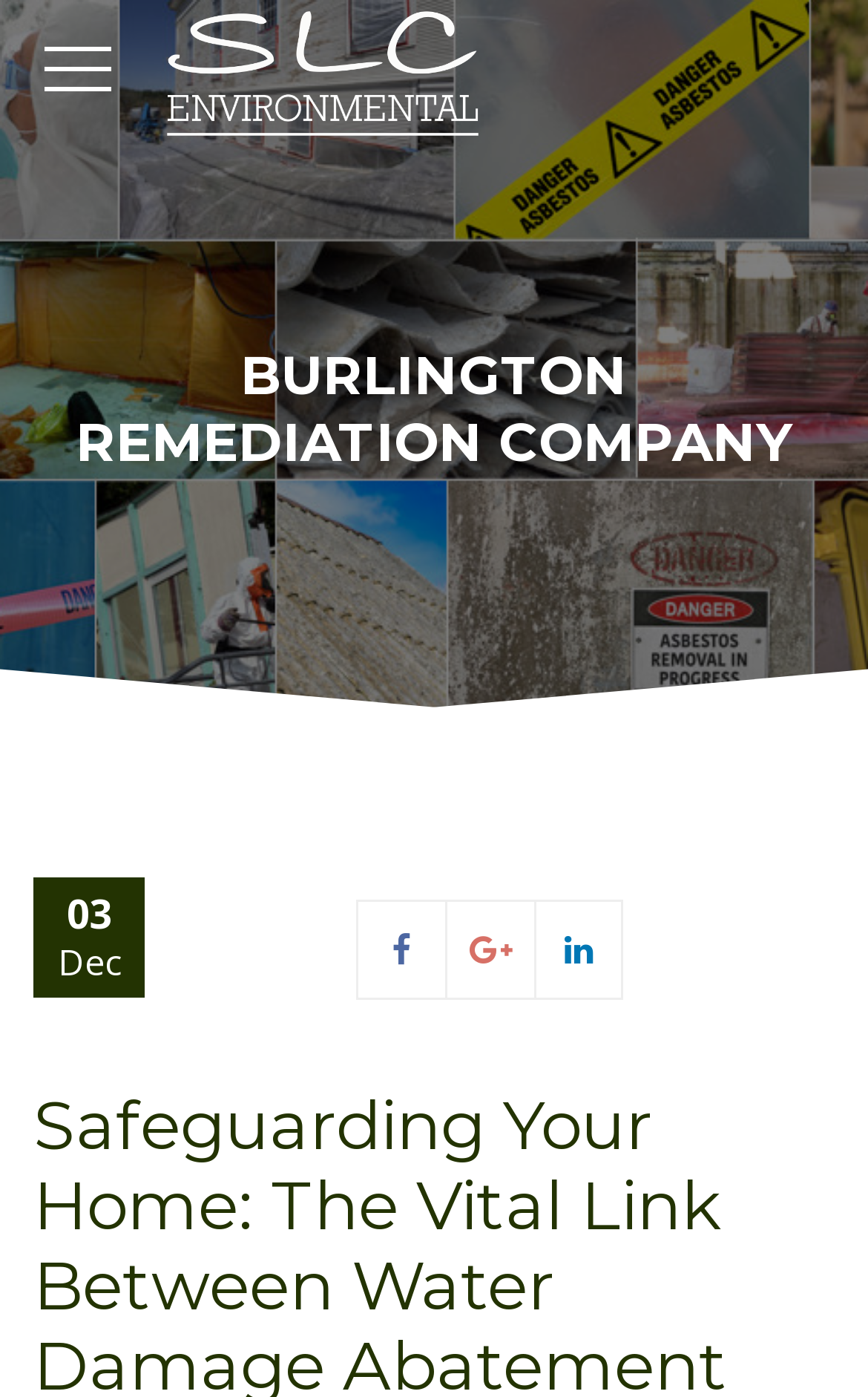Identify the primary heading of the webpage and provide its text.

BURLINGTON REMEDIATION COMPANY